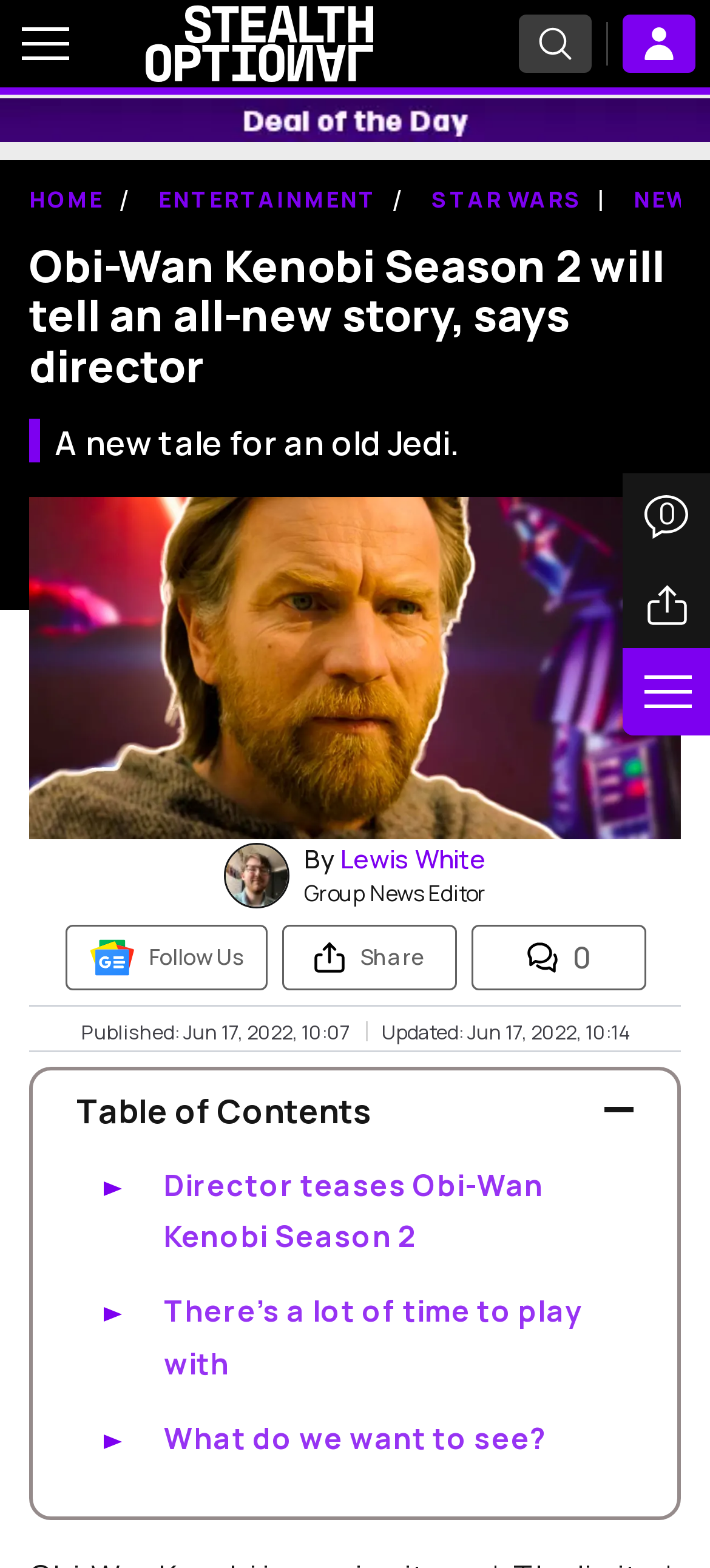Based on the provided description, "entertainment", find the bounding box of the corresponding UI element in the screenshot.

[0.203, 0.07, 0.551, 0.102]